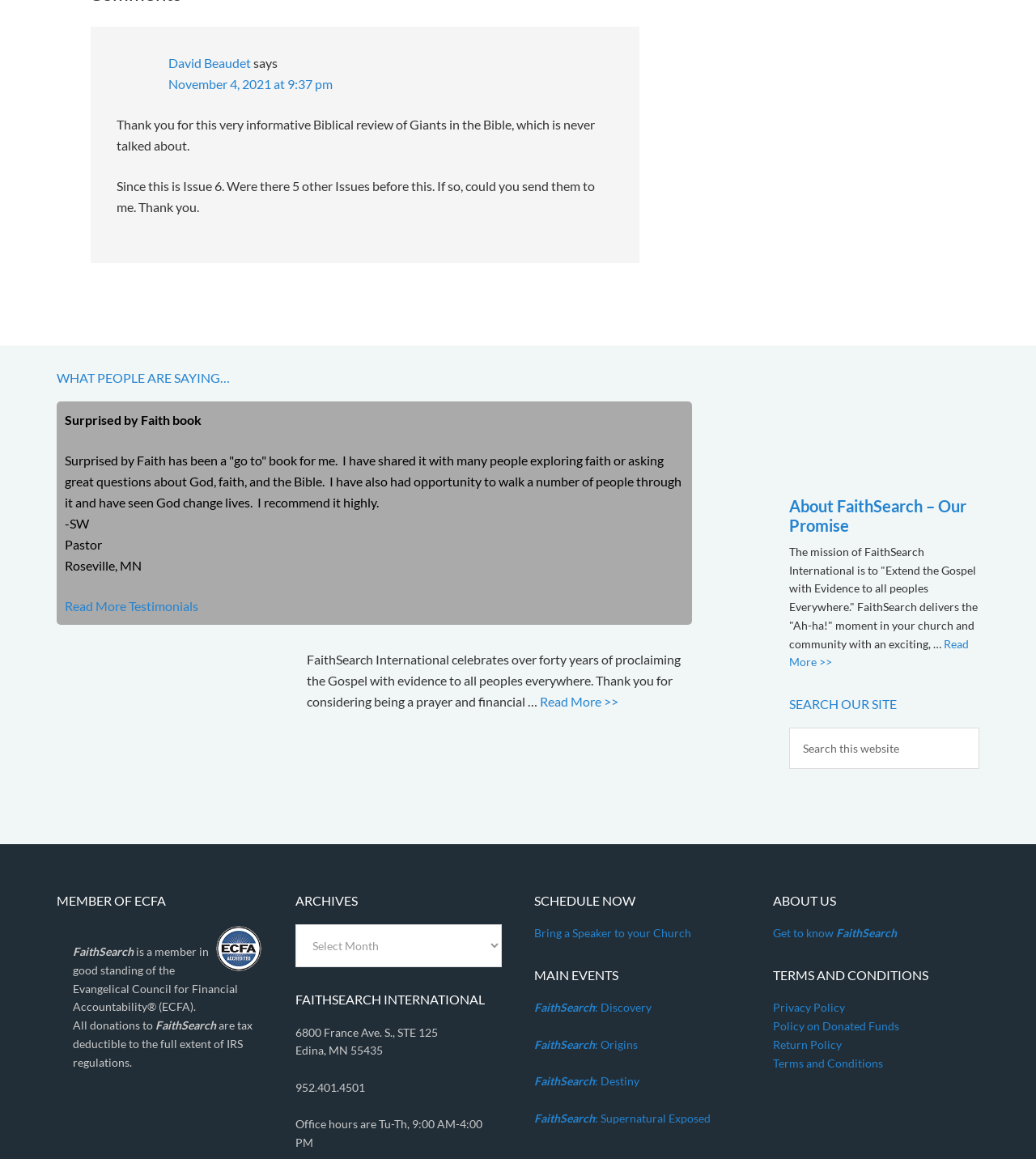Determine the bounding box coordinates of the area to click in order to meet this instruction: "Get to know FaithSearch".

[0.746, 0.799, 0.866, 0.811]